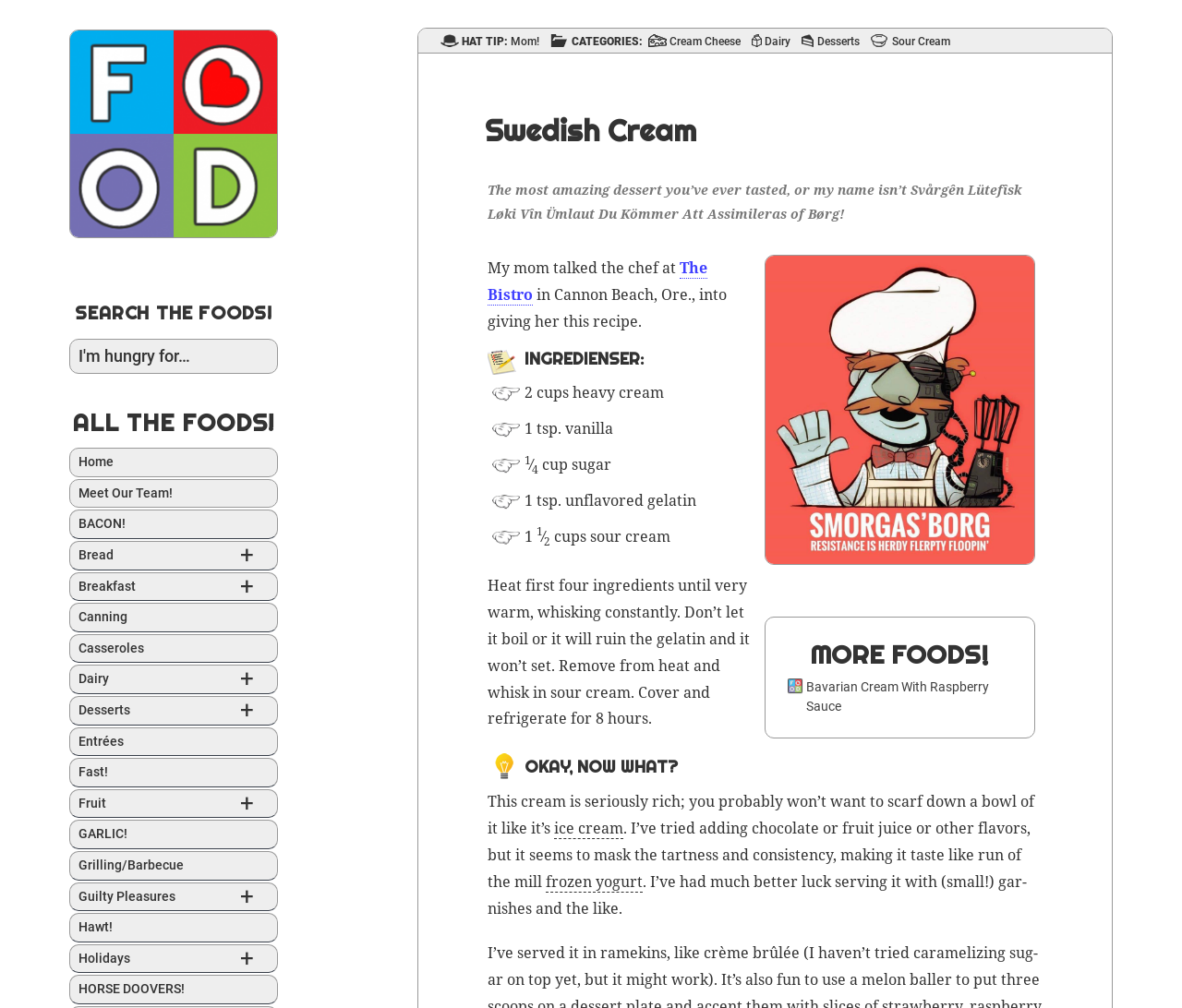Please identify the bounding box coordinates for the region that you need to click to follow this instruction: "Click on 'Social Security Disability FAQs'".

None